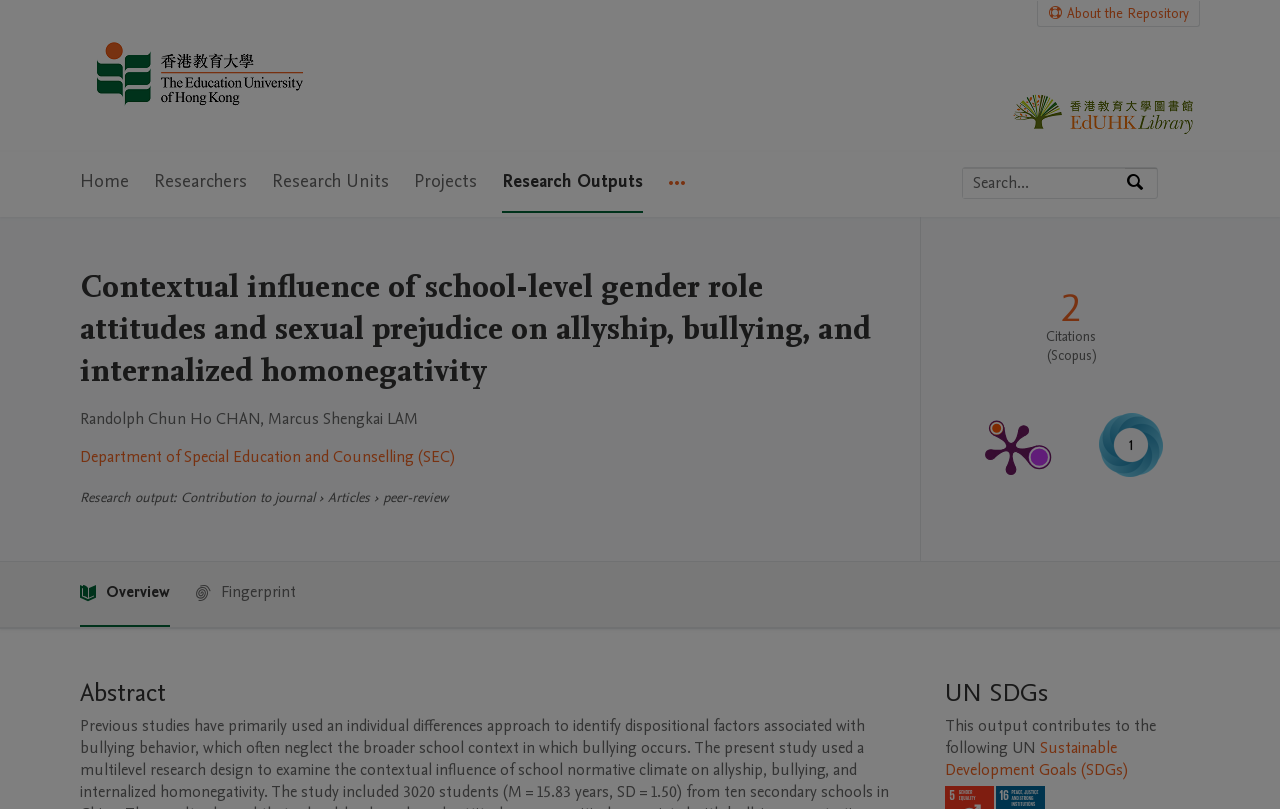Use a single word or phrase to answer the following:
What is the name of the research repository?

EdUHK Research Repository